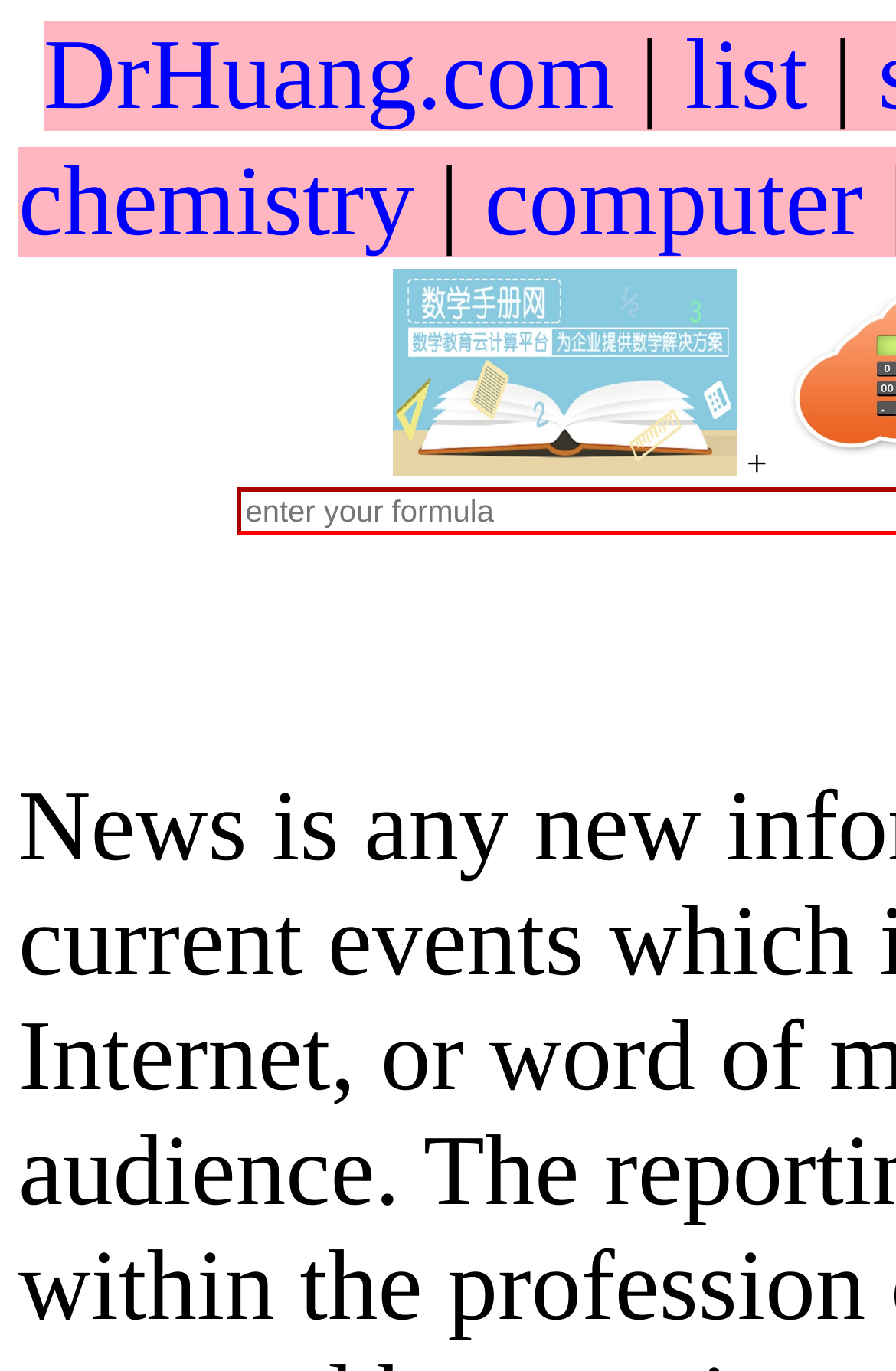Give an in-depth explanation of the webpage layout and content.

The webpage is about AI fractional calculus and its applications in computer algebra systems, electrochemistry, and other fields. At the top left, there is a logo or a title "DrHuang.com" with a vertical line separator next to it, followed by a "list" link. 

Below the title, there are two main categories: "chemistry" on the left and "computer" on the right. The "chemistry" link is positioned above the "computer" link. 

Further down, there is a prominent link to a "math handbook" with an accompanying image on its left side. The image is slightly above the link. To the right of the "math handbook" link, there is a plus sign. 

The webpage seems to be a portal or a hub for various resources and tools related to AI, computer algebra systems, and electrochemistry, with a focus on mathematical applications.